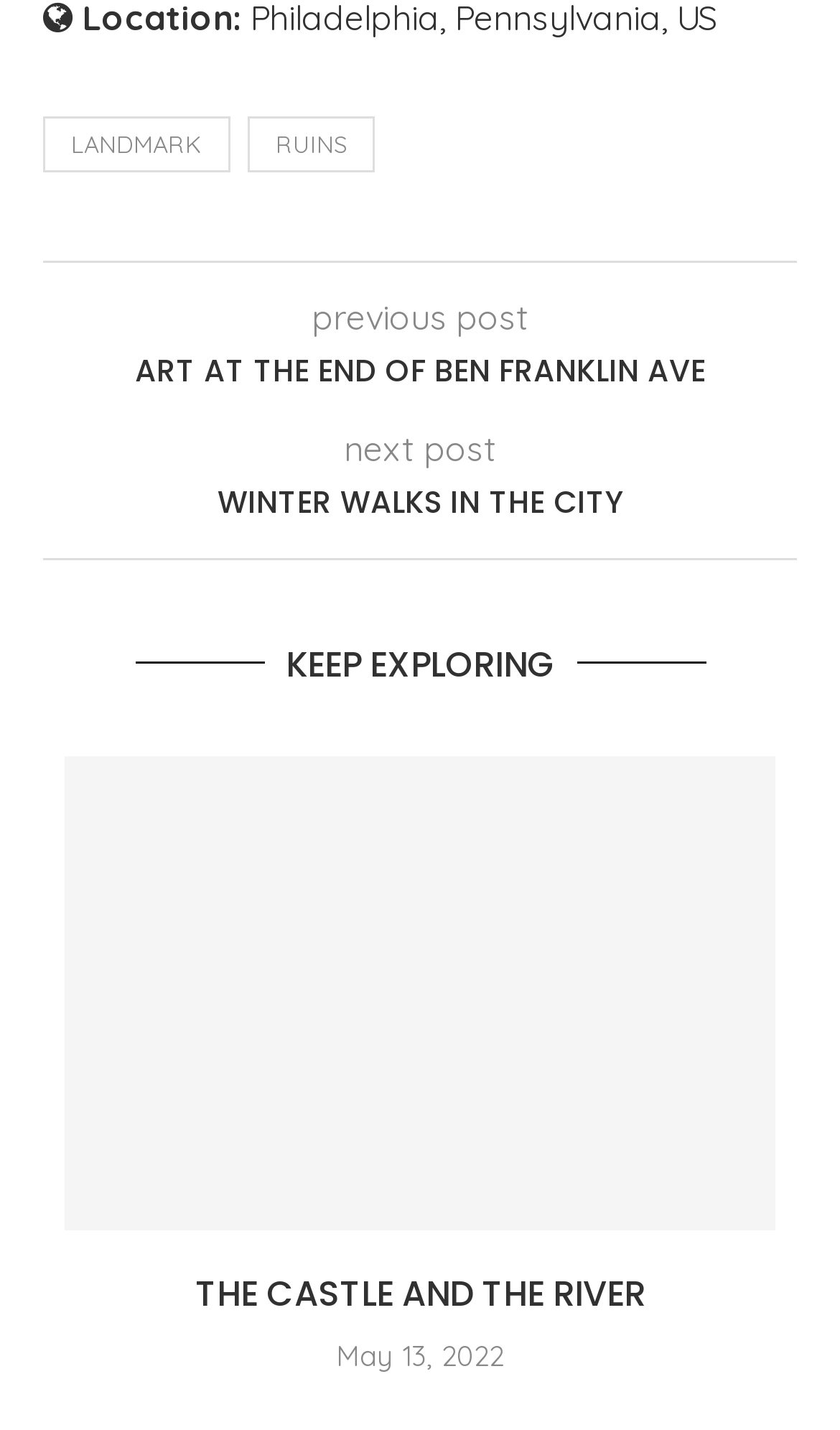Identify the bounding box of the UI element described as follows: "landmark". Provide the coordinates as four float numbers in the range of 0 to 1 [left, top, right, bottom].

[0.051, 0.082, 0.274, 0.121]